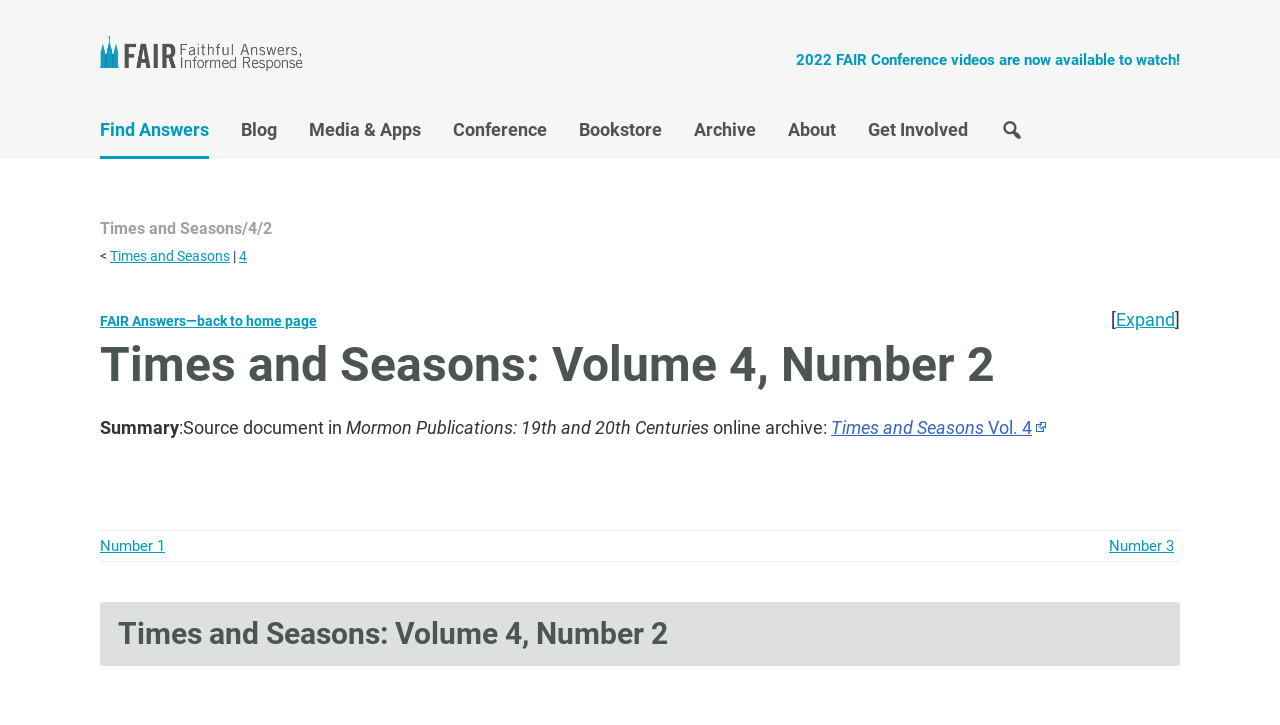What is the volume and number of the Times and Seasons publication?
Using the visual information from the image, give a one-word or short-phrase answer.

Volume 4, Number 2